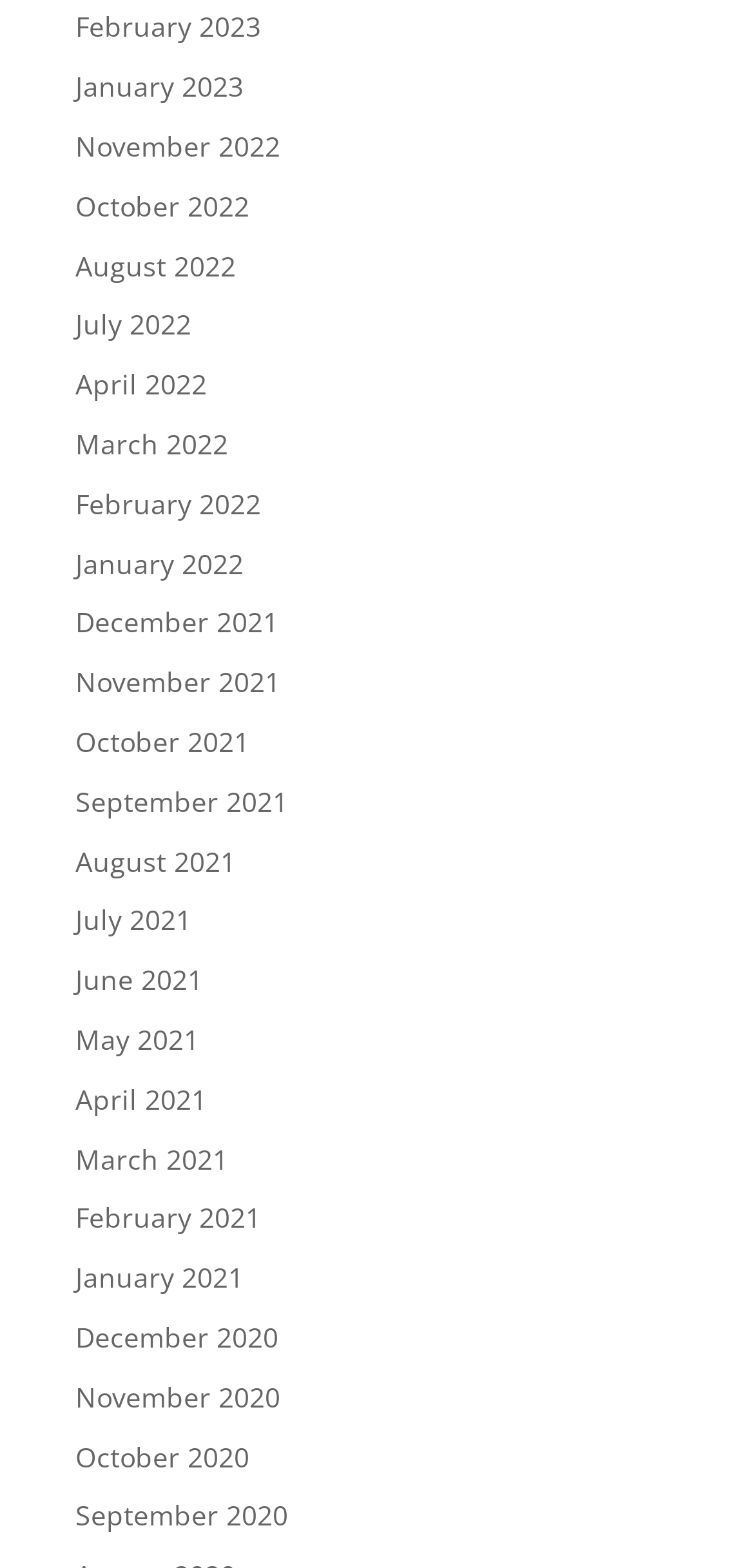Locate the bounding box coordinates of the UI element described by: "March 2022". The bounding box coordinates should consist of four float numbers between 0 and 1, i.e., [left, top, right, bottom].

[0.1, 0.271, 0.303, 0.295]